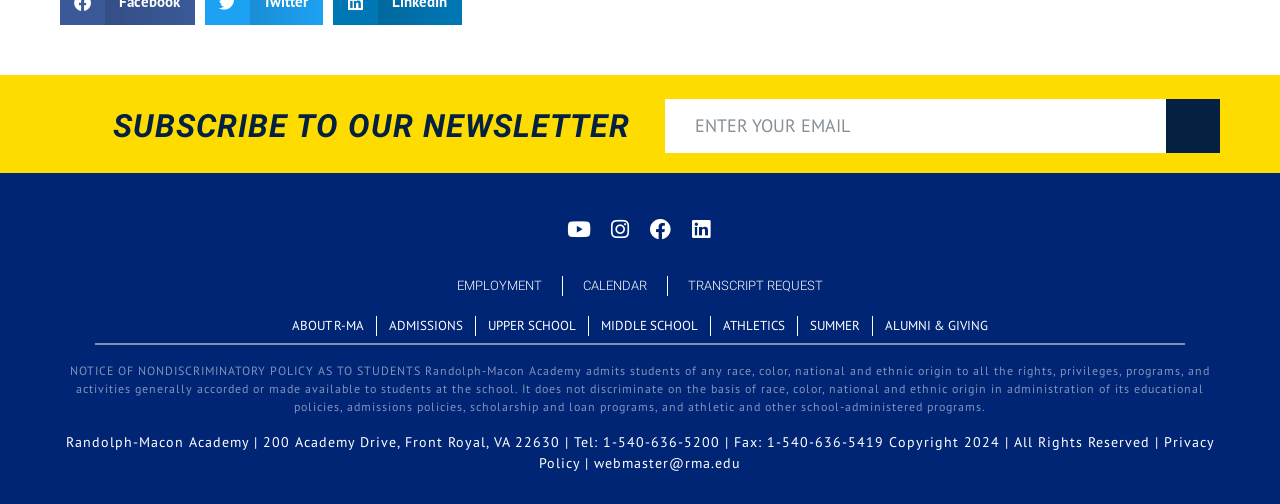Please answer the following question using a single word or phrase: 
How many social media links are present on the webpage?

4